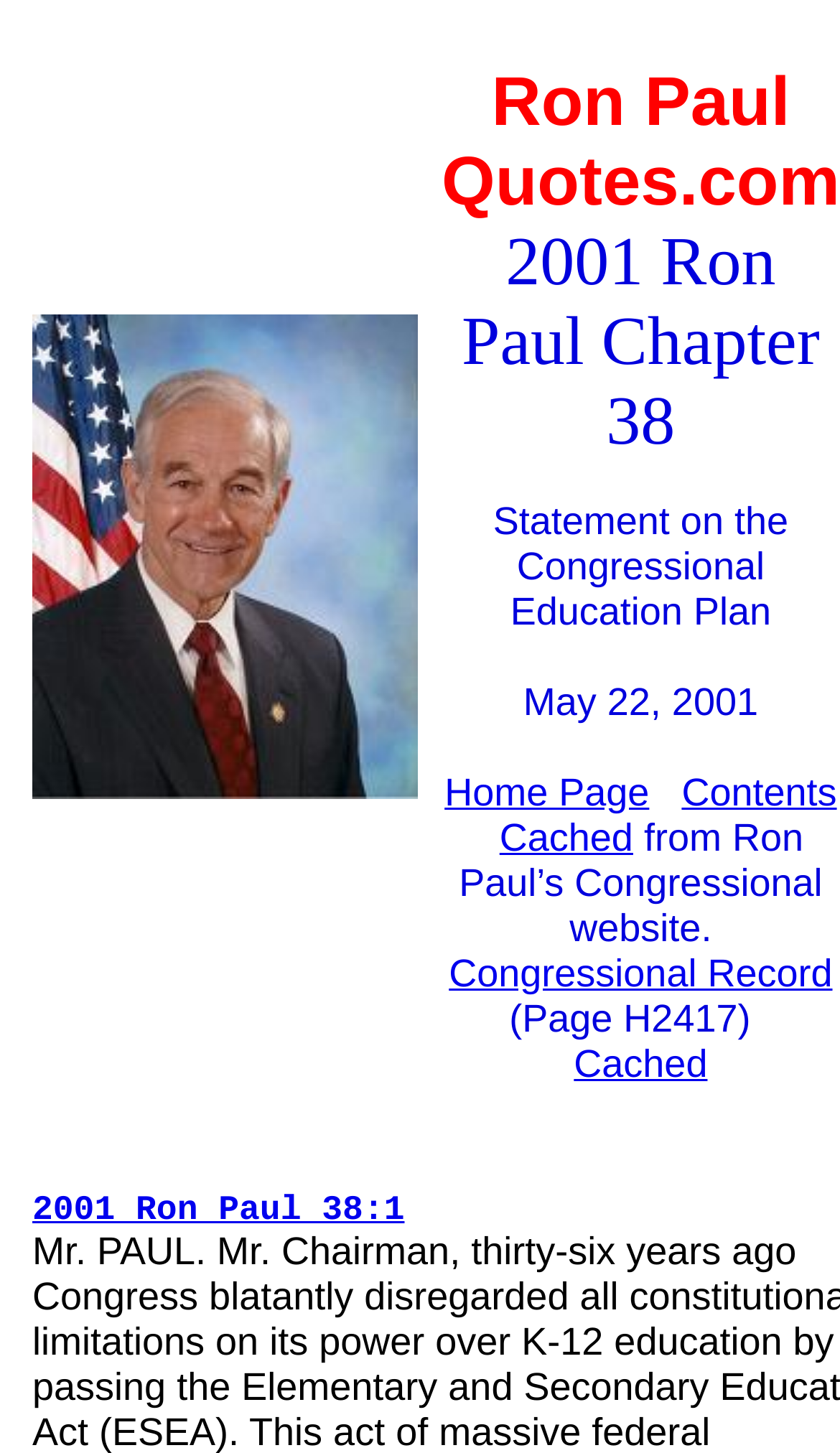Give a concise answer using only one word or phrase for this question:
What is the source of the statement?

Ron Paul’s Congressional website